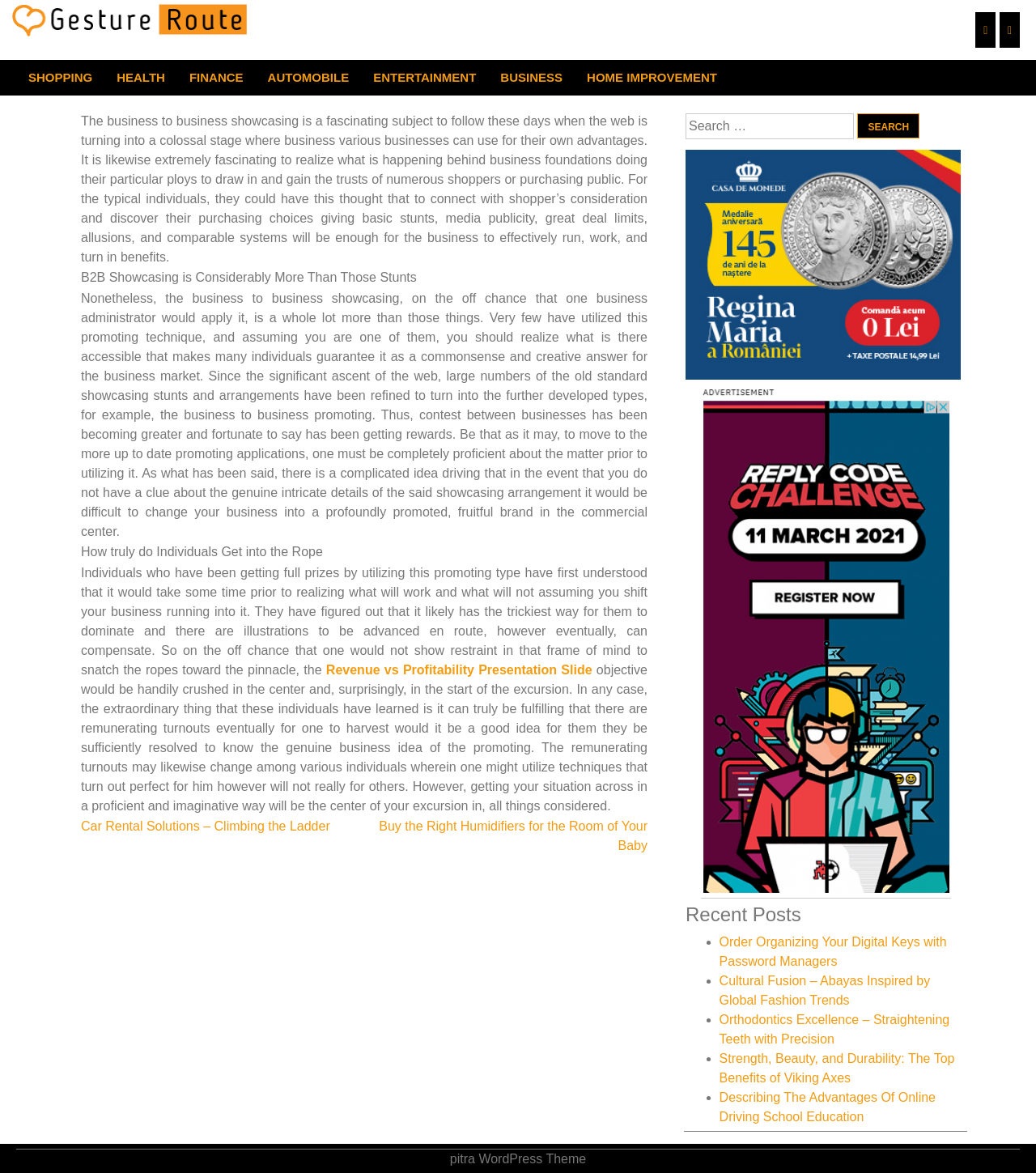Provide the bounding box coordinates in the format (top-left x, top-left y, bottom-right x, bottom-right y). All values are floating point numbers between 0 and 1. Determine the bounding box coordinate of the UI element described as: Revenue vs Profitability Presentation Slide

[0.315, 0.565, 0.572, 0.577]